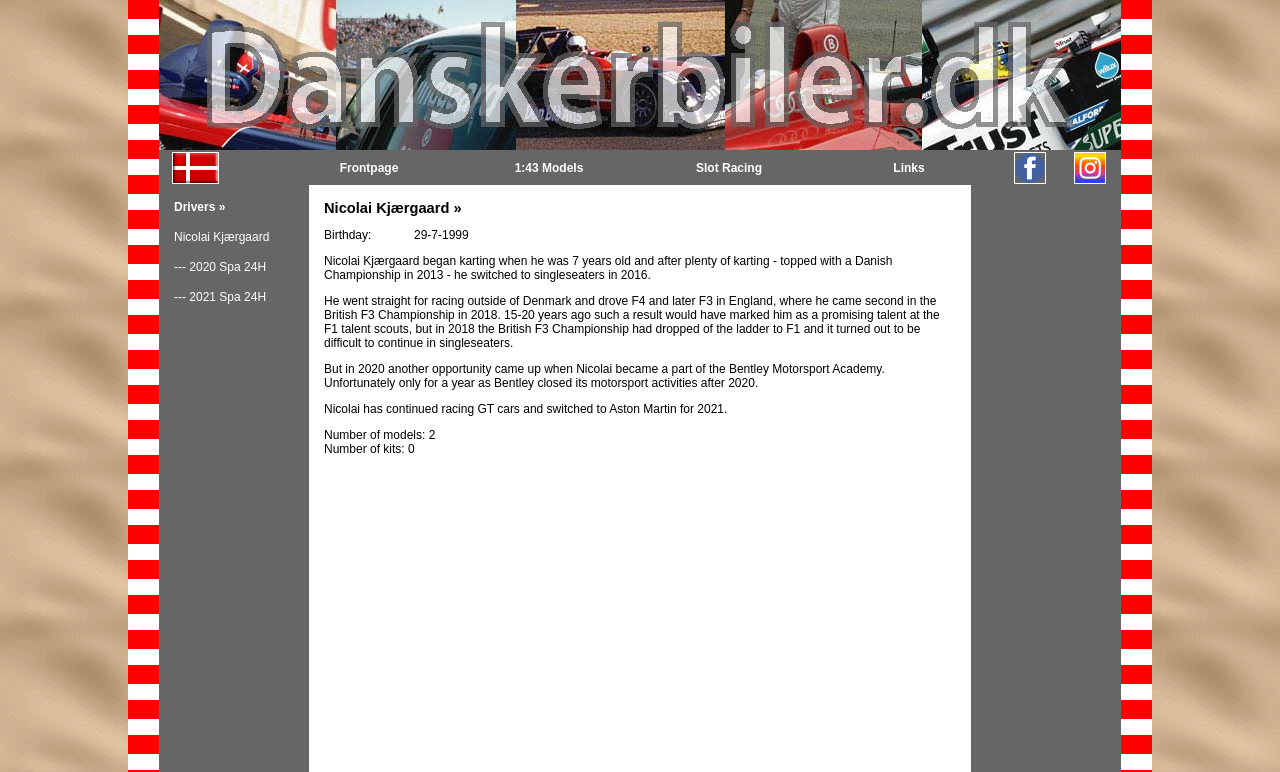Please find the bounding box coordinates of the section that needs to be clicked to achieve this instruction: "Go to Drivers »".

[0.136, 0.259, 0.176, 0.277]